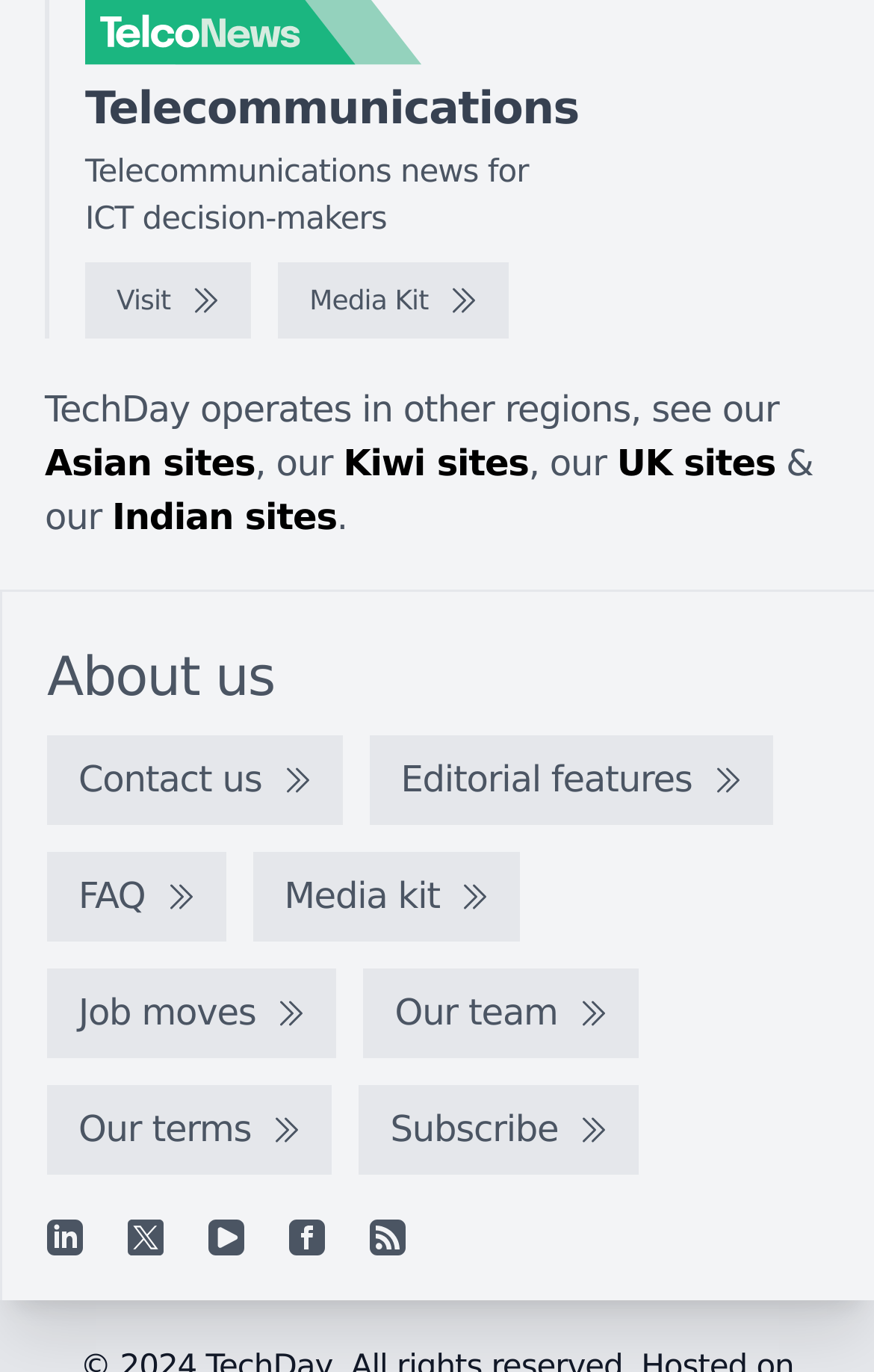Using the elements shown in the image, answer the question comprehensively: What are the regions where TechDay operates?

TechDay operates in other regions, including Asia, Kiwi, UK, and India, as indicated by the links 'Asian sites', 'Kiwi sites', 'UK sites', and 'Indian sites'.